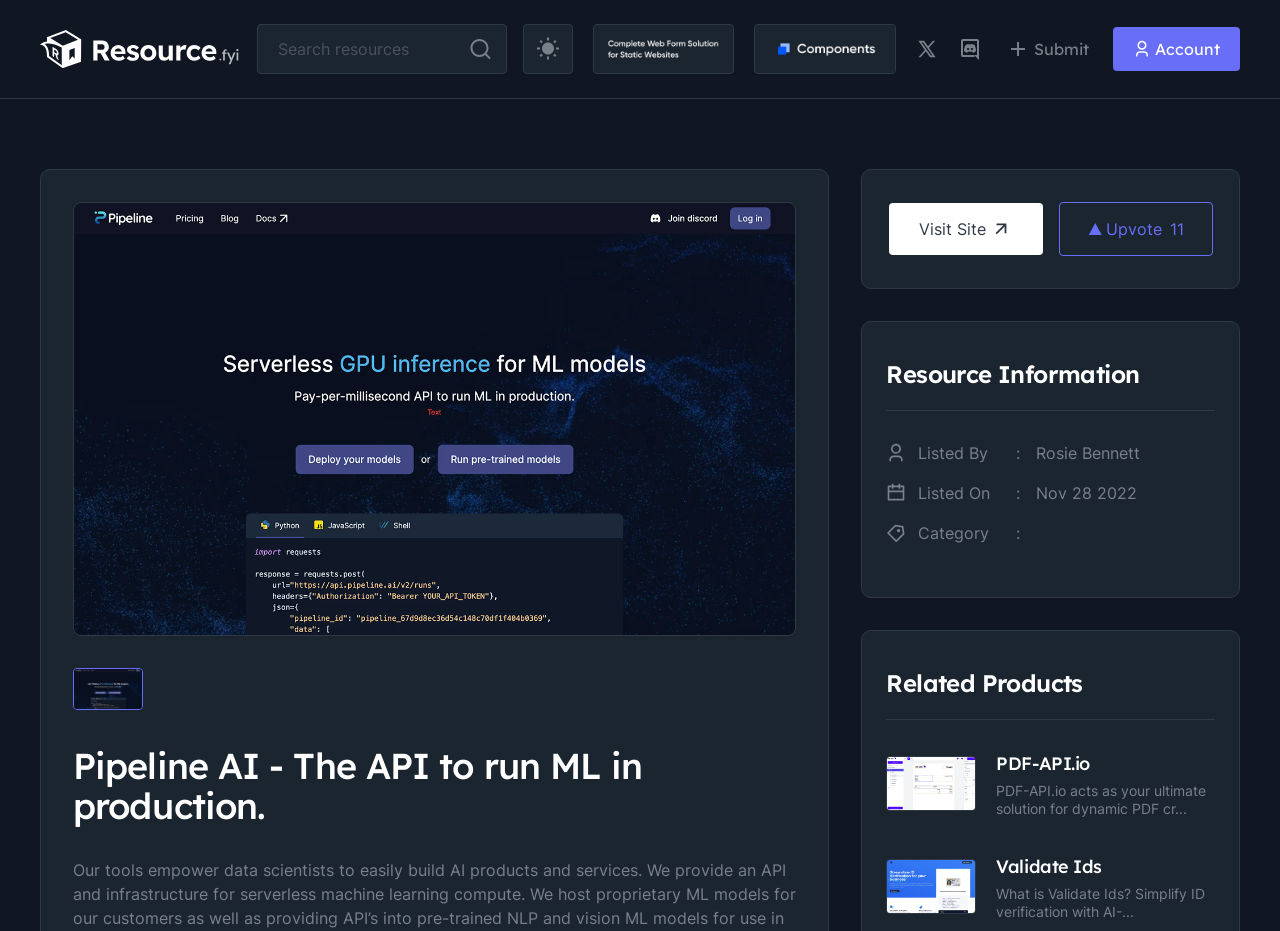Determine the bounding box coordinates for the clickable element to execute this instruction: "View related product PDF-API.io". Provide the coordinates as four float numbers between 0 and 1, i.e., [left, top, right, bottom].

[0.692, 0.806, 0.949, 0.878]